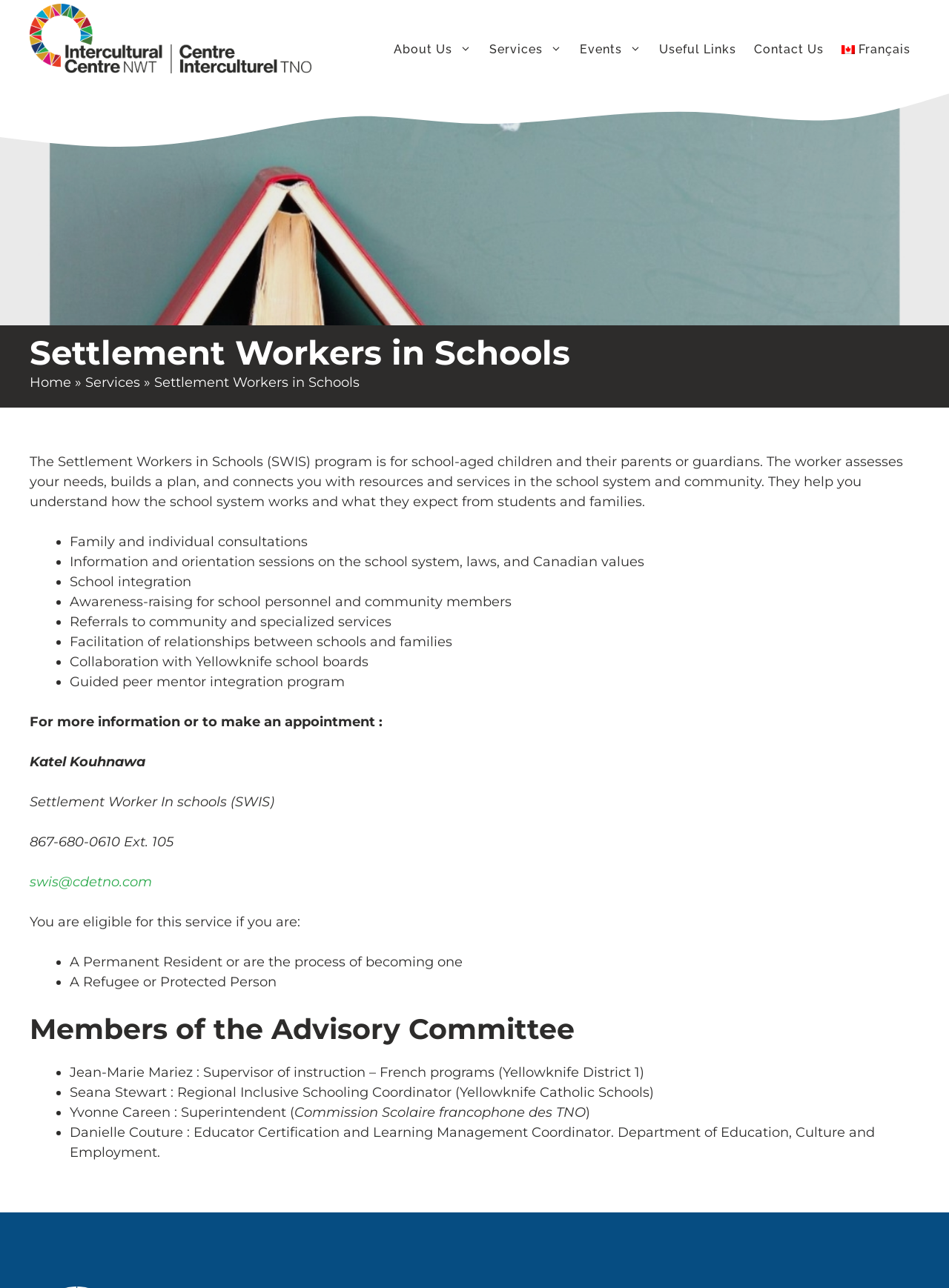Find and indicate the bounding box coordinates of the region you should select to follow the given instruction: "Click the 'Home' link".

[0.031, 0.29, 0.075, 0.303]